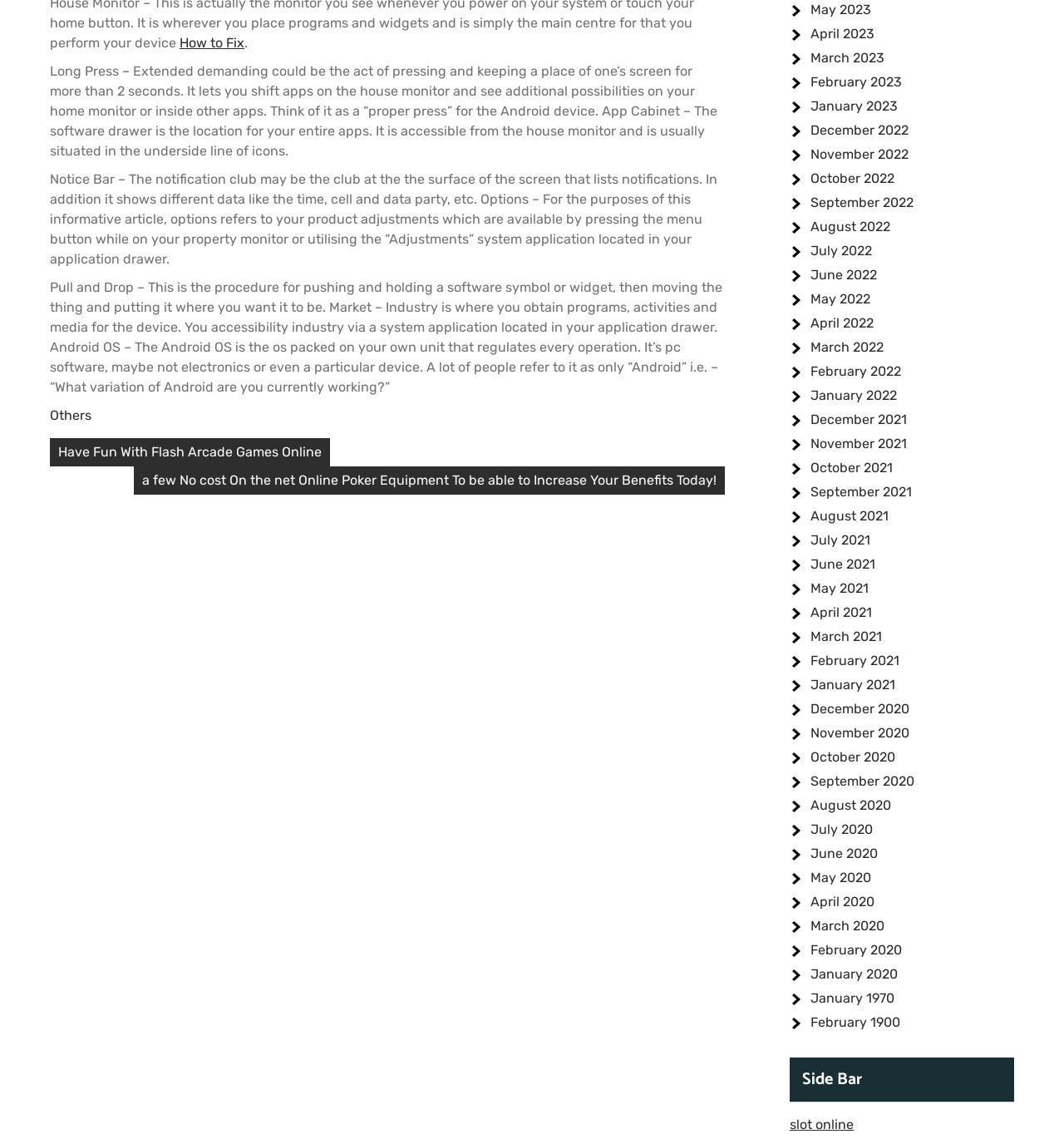What type of content is available in the market?
Using the image as a reference, deliver a detailed and thorough answer to the question.

The market, which is accessible via a system application located in the app drawer, offers programs, activities, and media for the device, as stated in the StaticText element with ID 251.